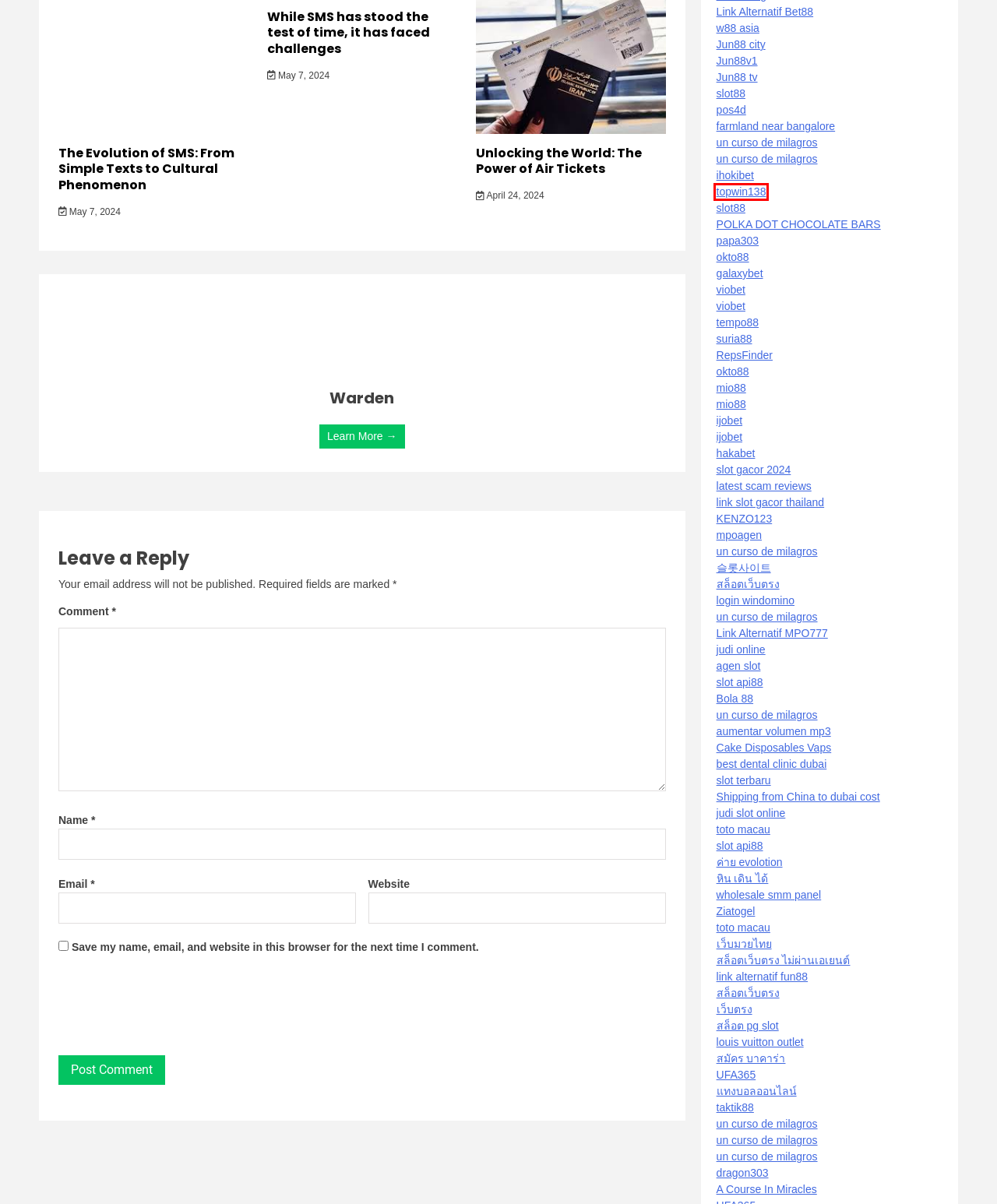You are provided with a screenshot of a webpage highlighting a UI element with a red bounding box. Choose the most suitable webpage description that matches the new page after clicking the element in the bounding box. Here are the candidates:
A. Un curso de milagros - UCDM
B. VIOBET: Situs Judi Slot Online Resmi dan Terpercaya 2023
C. OKTO88: Situs Slot Games Deposit Pulsa Terpercaya
D. MPO100 | Rekomendasi Terbaik Situs Judi Slot Online Terpercaya di Indonesia 2024
E. Maintenance - ufa365.company
F. Topwin138 » Penyedia Game Online Mudah Menang 2024
G. ProstSMM : #1 Reputable & Best SMM Services Provider!
H. Best DDP shipping from China to UAE (Dubai) - erafreight

F